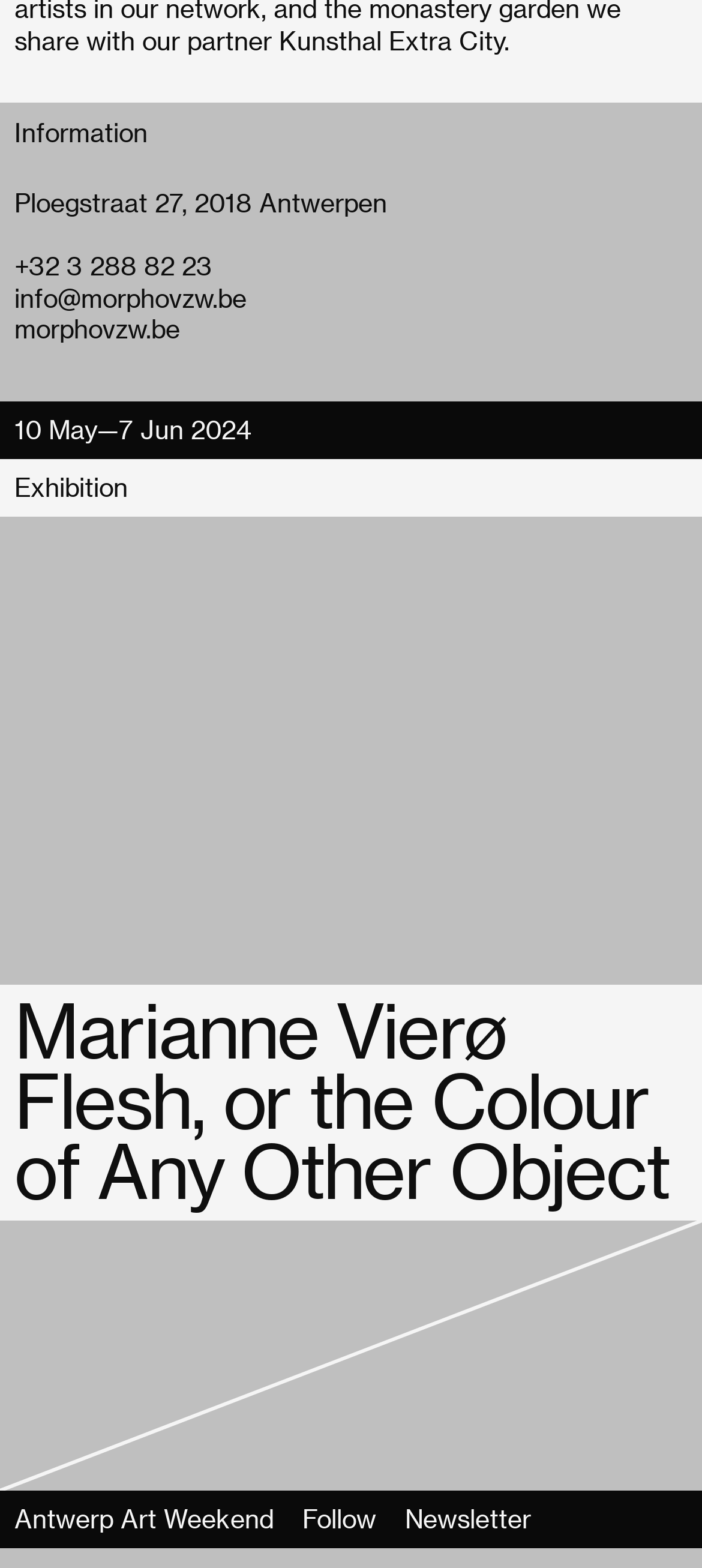Find and provide the bounding box coordinates for the UI element described with: "Follow".

[0.415, 0.951, 0.551, 0.987]